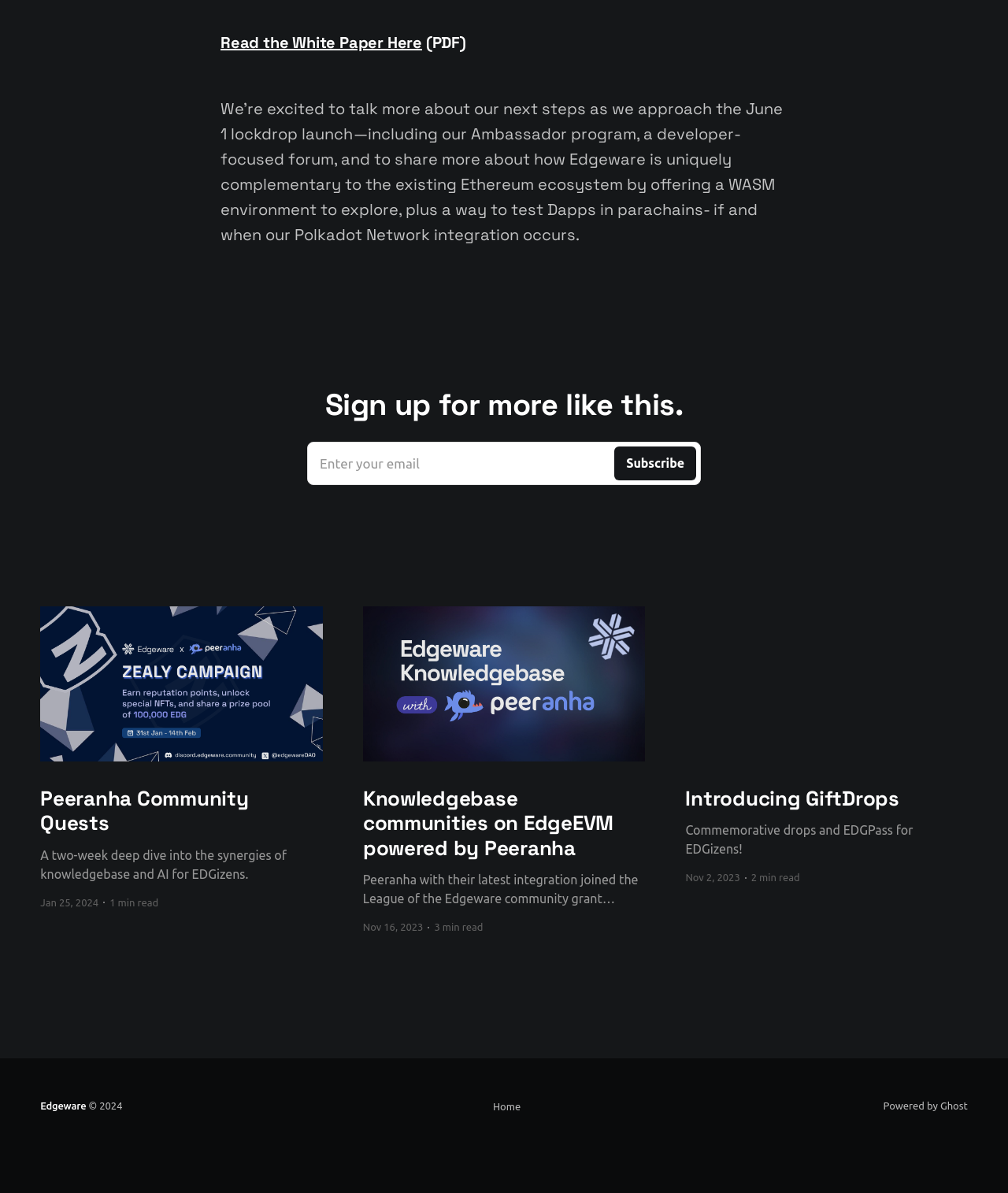Answer the question below using just one word or a short phrase: 
What is the topic of the first article?

Peeranha Community Quests